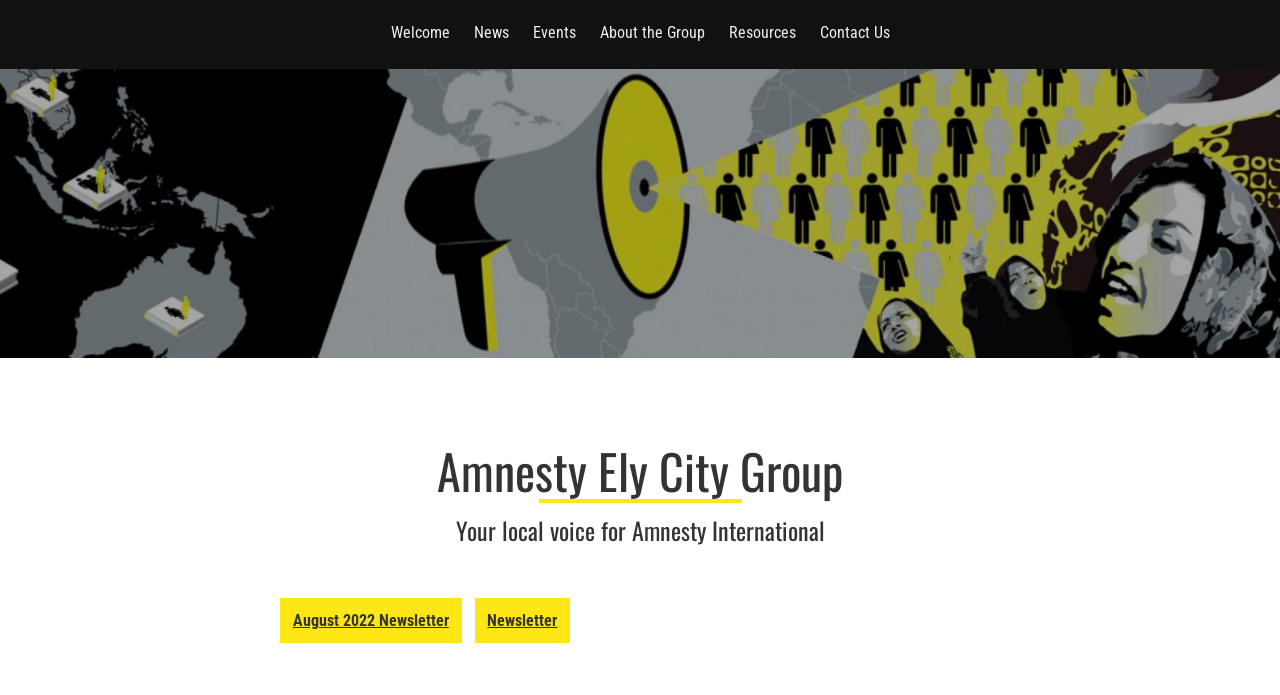Locate the bounding box coordinates of the clickable element to fulfill the following instruction: "go to welcome page". Provide the coordinates as four float numbers between 0 and 1 in the format [left, top, right, bottom].

[0.299, 0.023, 0.357, 0.077]